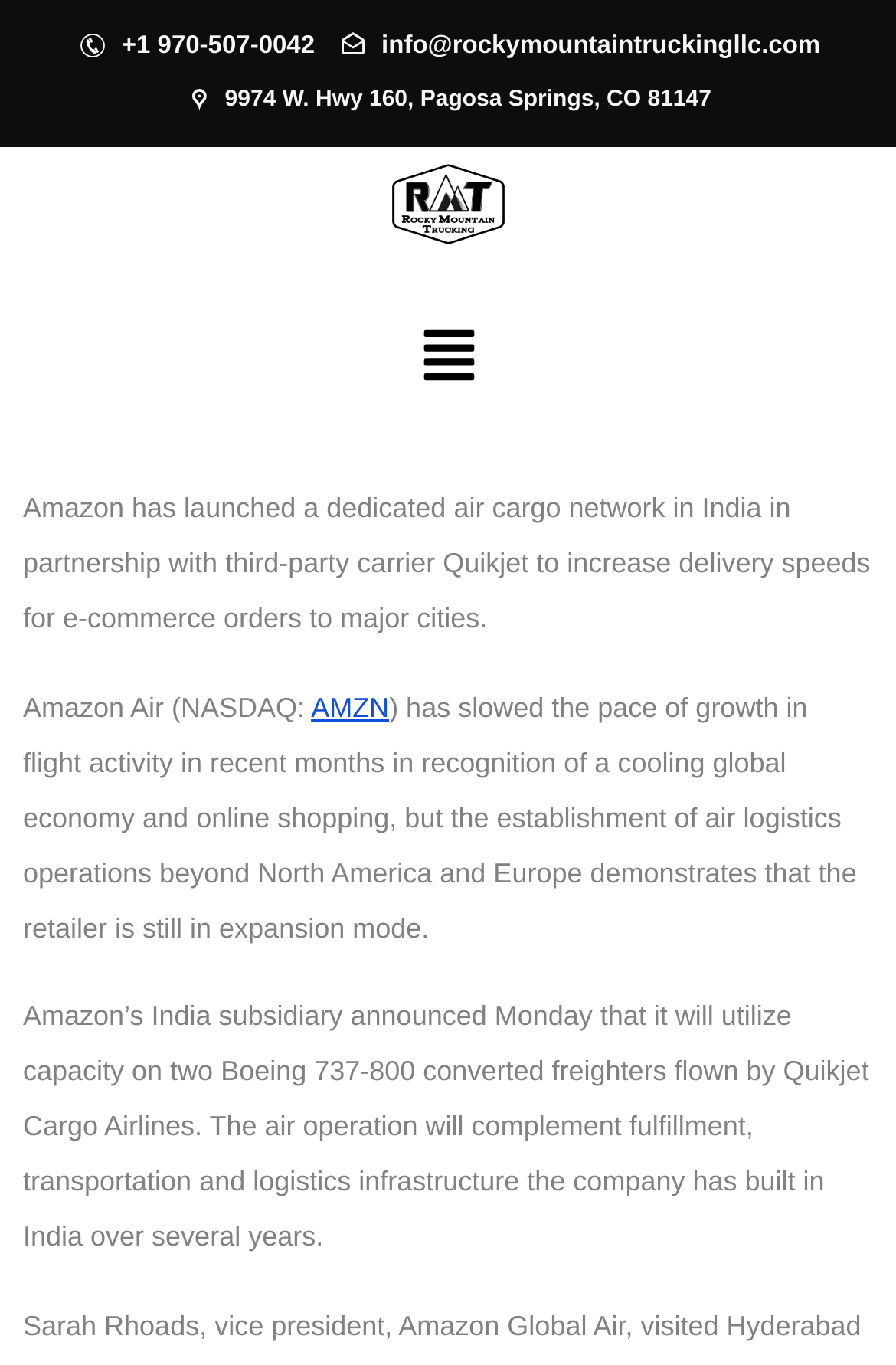What is the location of Rocky Mountain Trucking LLC?
Using the image as a reference, give a one-word or short phrase answer.

9974 W. Hwy 160, Pagosa Springs, CO 81147